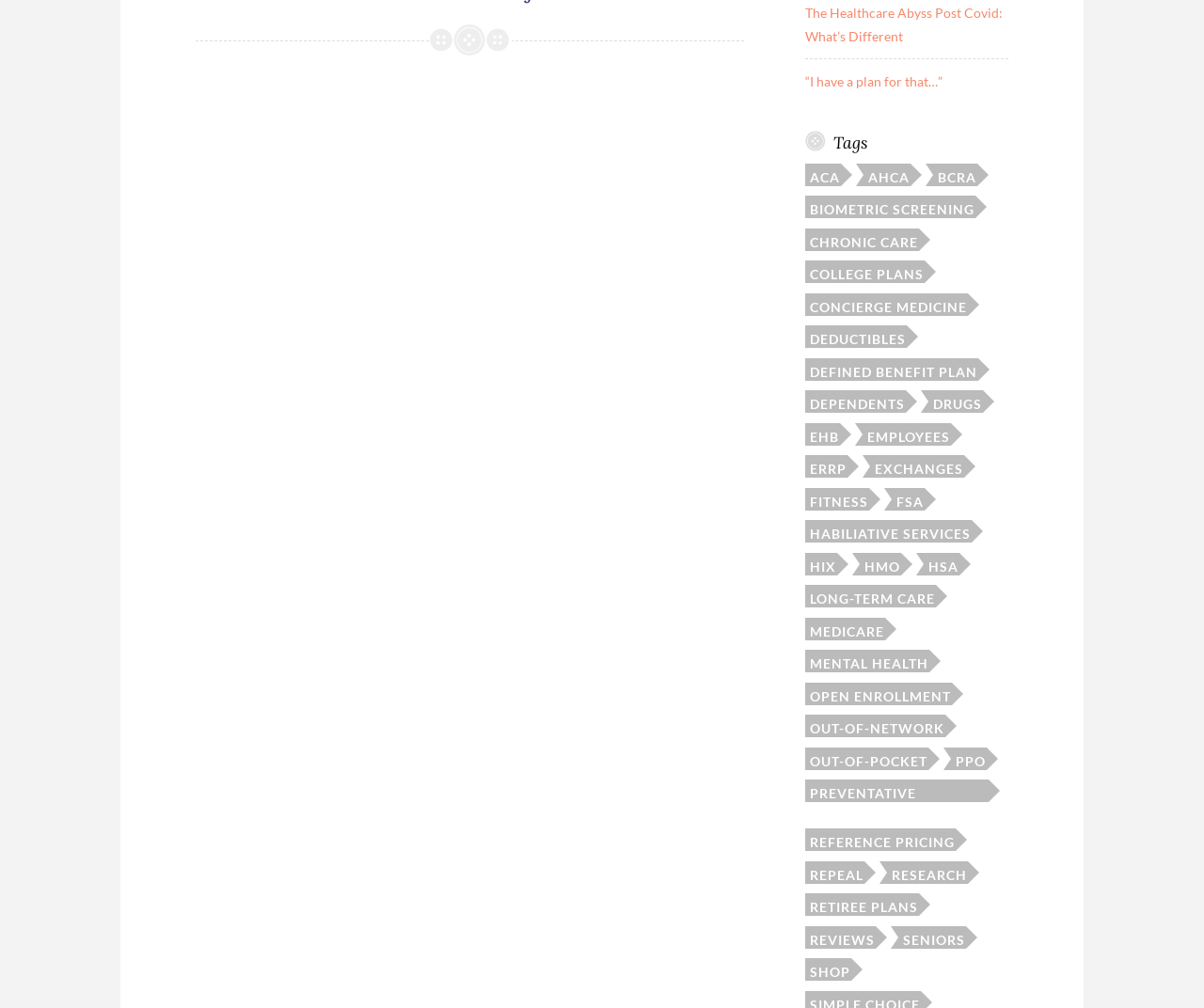Could you locate the bounding box coordinates for the section that should be clicked to accomplish this task: "View articles about 'biometric screening'".

[0.669, 0.194, 0.81, 0.216]